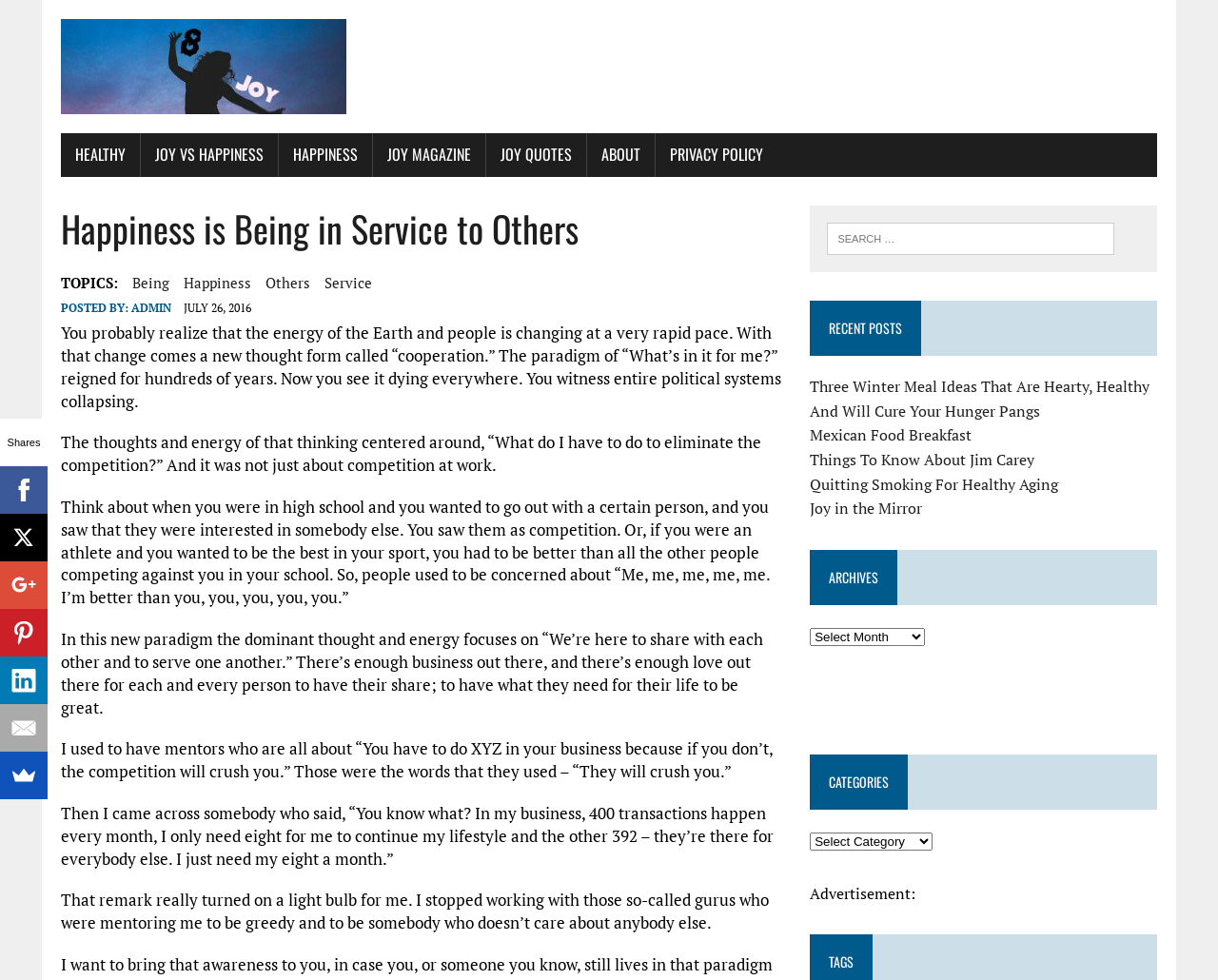Locate and extract the text of the main heading on the webpage.

Happiness is Being in Service to Others